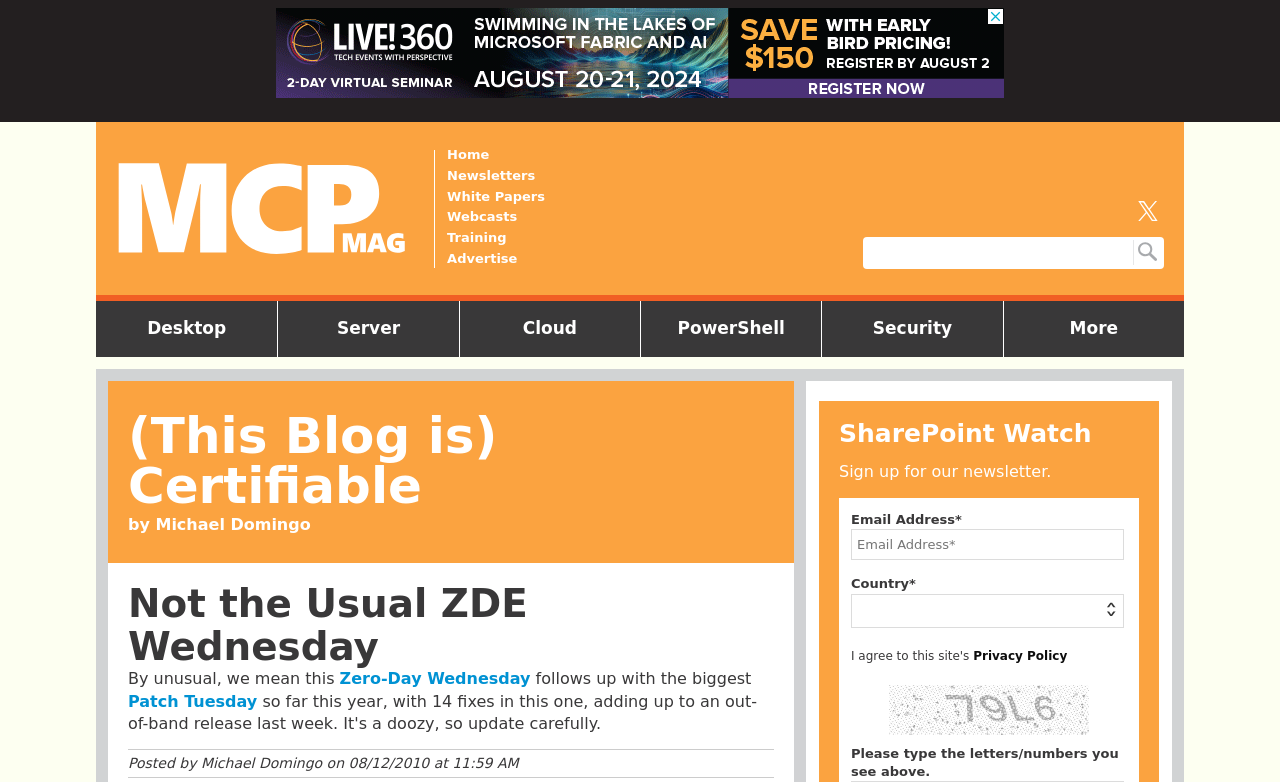What is the date of the blog post?
Could you answer the question with a detailed and thorough explanation?

The date of the blog post can be found in the static text '08/12/2010' which is located at the bottom of the webpage, with a bounding box coordinate of [0.272, 0.965, 0.335, 0.986].